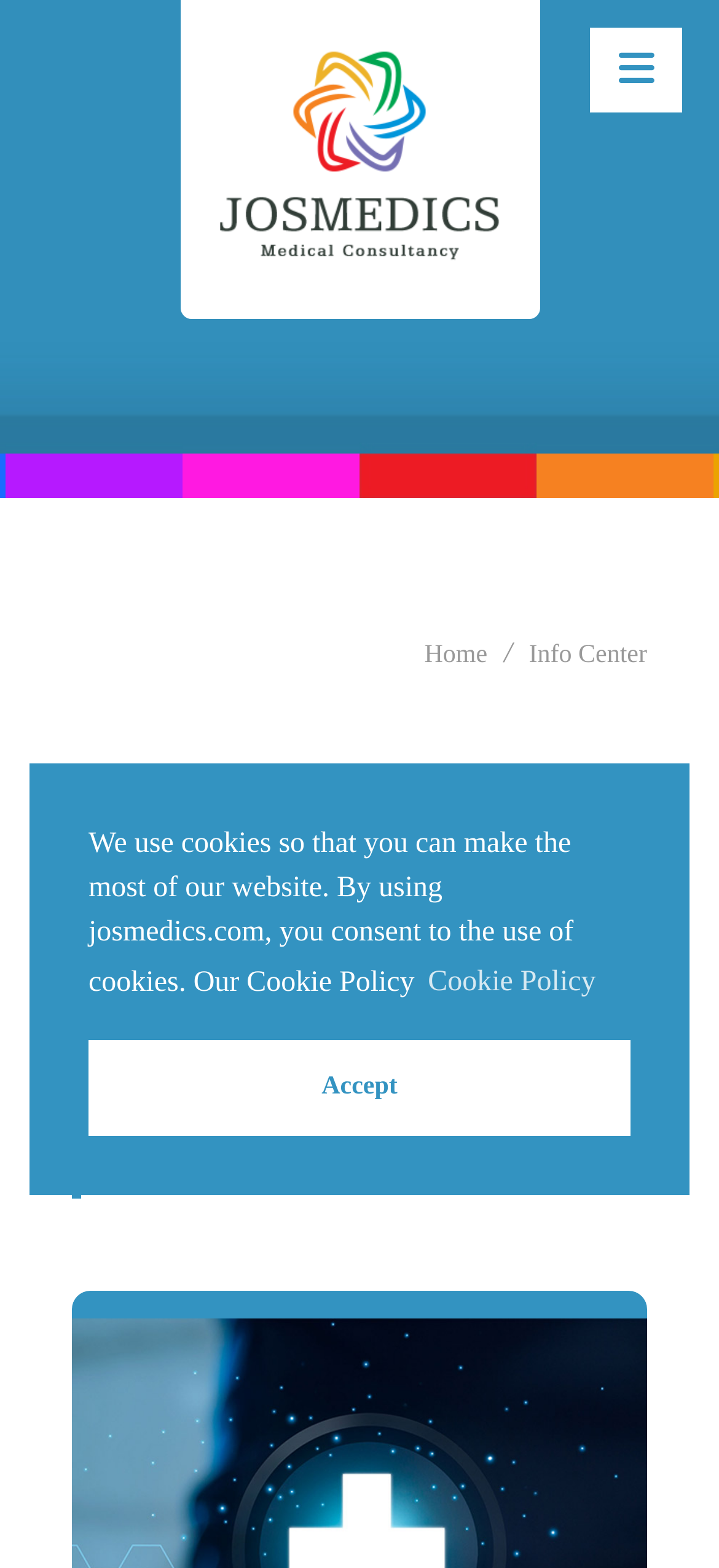Illustrate the webpage's structure and main components comprehensively.

The webpage is an information center focused on medical device regulation. At the top left corner, there is a logo of Josmedics, which is an image linked to the Josmedics website. Below the logo, there is a navigation menu with links to "Home" and "Info Center". 

On the top right side of the page, a cookie consent dialog box appears, which informs users that the website uses cookies and provides options to learn more about cookies or dismiss the message. The dialog box contains a button to accept the cookie policy.

Below the navigation menu, there is a main heading "Info Center" followed by a subheading that describes the content of the page, which is a wide variety of information on medical device regulation that is regularly updated with new information.